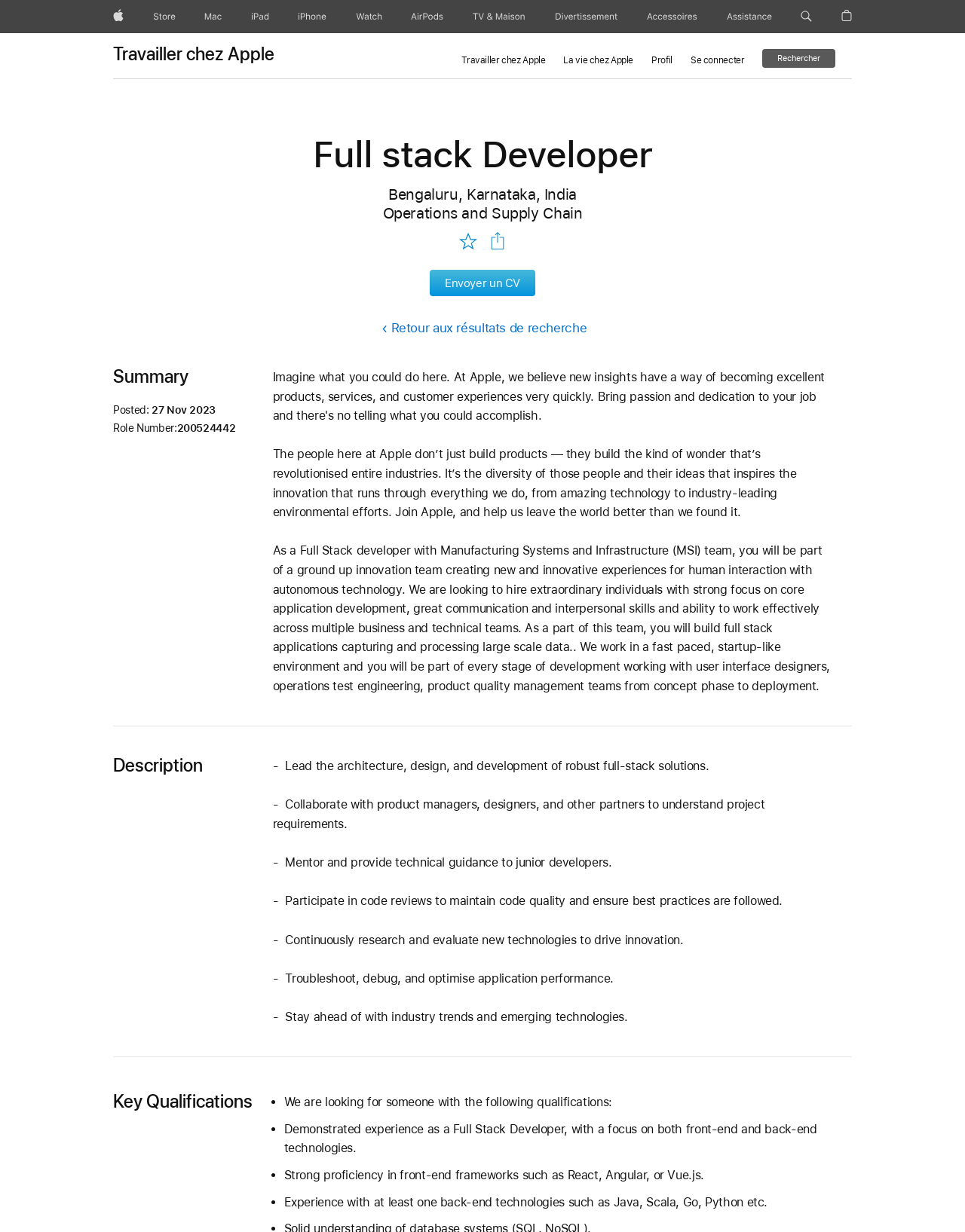Locate the bounding box coordinates of the UI element described by: "aria-label="Menu iPad"". The bounding box coordinates should consist of four float numbers between 0 and 1, i.e., [left, top, right, bottom].

[0.273, 0.0, 0.29, 0.027]